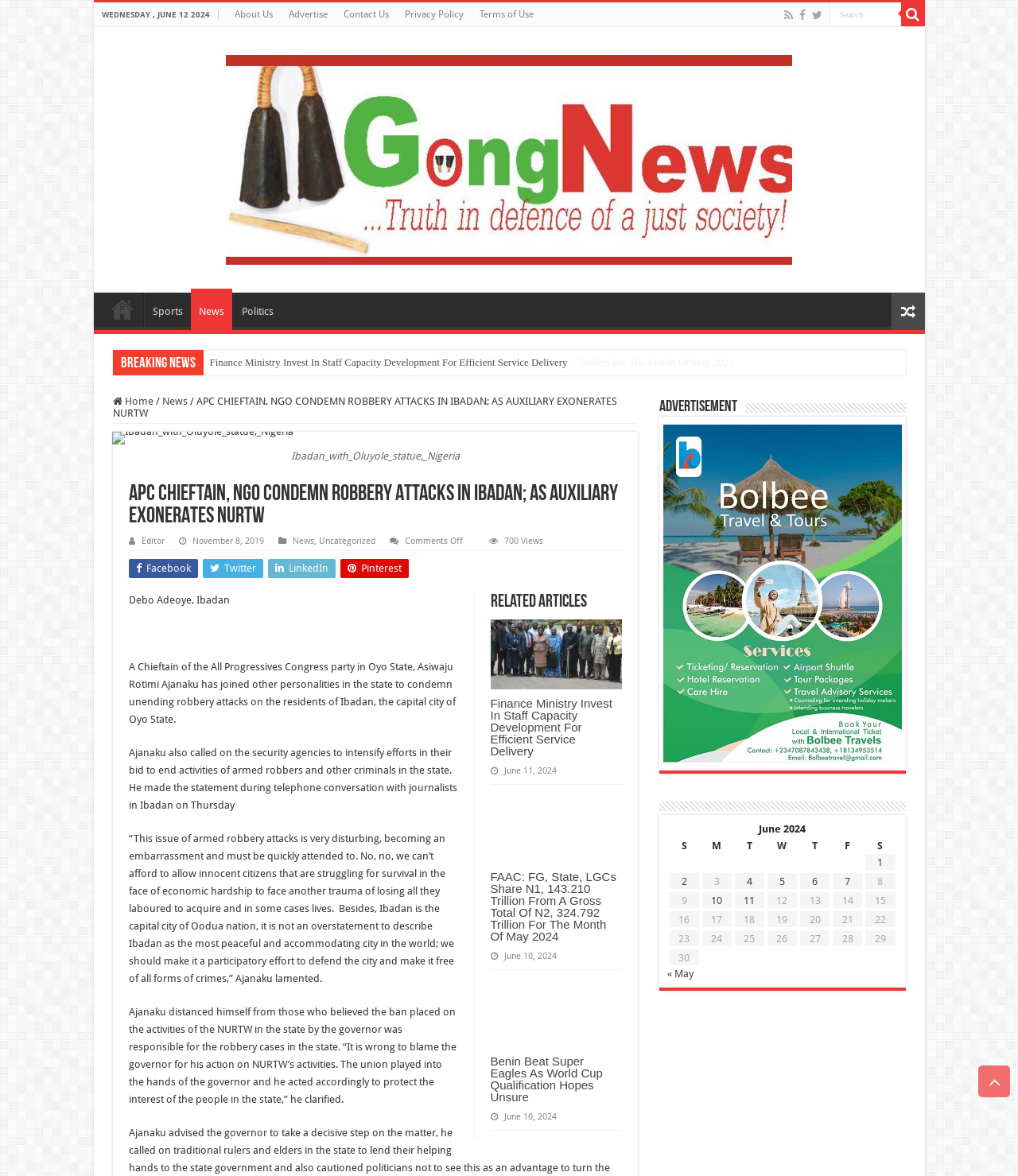What is the name of the party mentioned in the news article?
Carefully analyze the image and provide a thorough answer to the question.

I found the name of the party mentioned in the news article by reading the text, which says 'A Chieftain of the All Progressives Congress party in Oyo State, Asiwaju Rotimi Ajanaku has joined other personalities in the state to condemn unending robbery attacks on the residents of Ibadan, the capital city of Oyo State.'